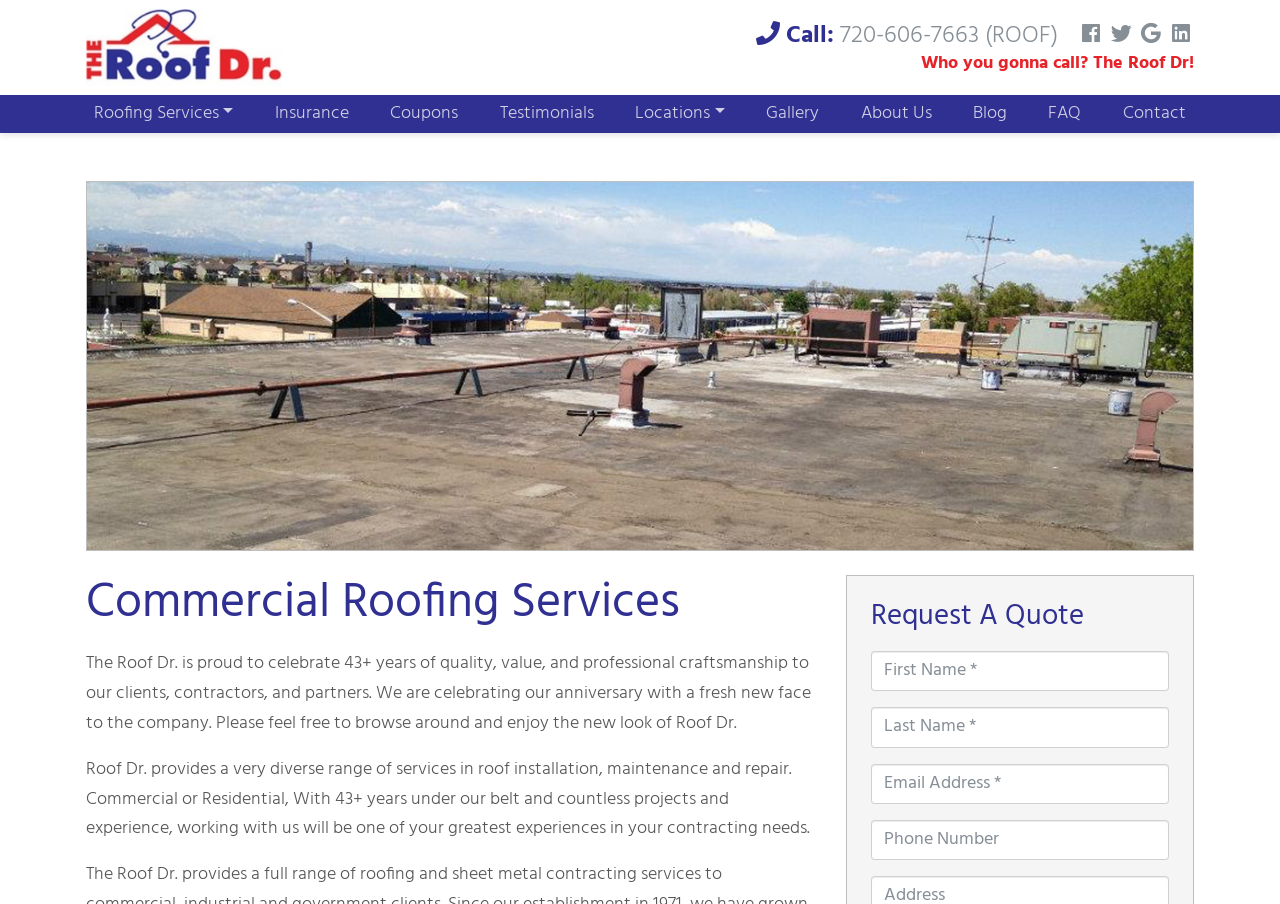Describe every aspect of the webpage in a detailed manner.

The webpage is about The Roof Dr., a commercial roofing service provider in the Denver metro area. At the top left corner, there is a logo of The Roof Dr. accompanied by a link to the homepage. On the top right corner, there are several social media links and a call-to-action link with a phone number.

Below the top section, there is a navigation menu with links to various pages, including Roofing Services, Insurance, Coupons, Testimonials, Locations, Gallery, About Us, Blog, FAQ, and Contact. These links are arranged horizontally across the page.

The main content of the page is divided into three sections. The first section has a heading "Commercial Roofing Services" and a brief introduction to The Roof Dr., highlighting their 43+ years of experience and professional craftsmanship. 

The second section describes the services offered by The Roof Dr., including roof installation, maintenance, and repair for both commercial and residential clients. 

The third section is a call-to-action area with a heading "Request A Quote" and a form with four text boxes to input First Name, Last Name, Email Address, and Phone Number. The First Name, Last Name, and Email Address fields are required.